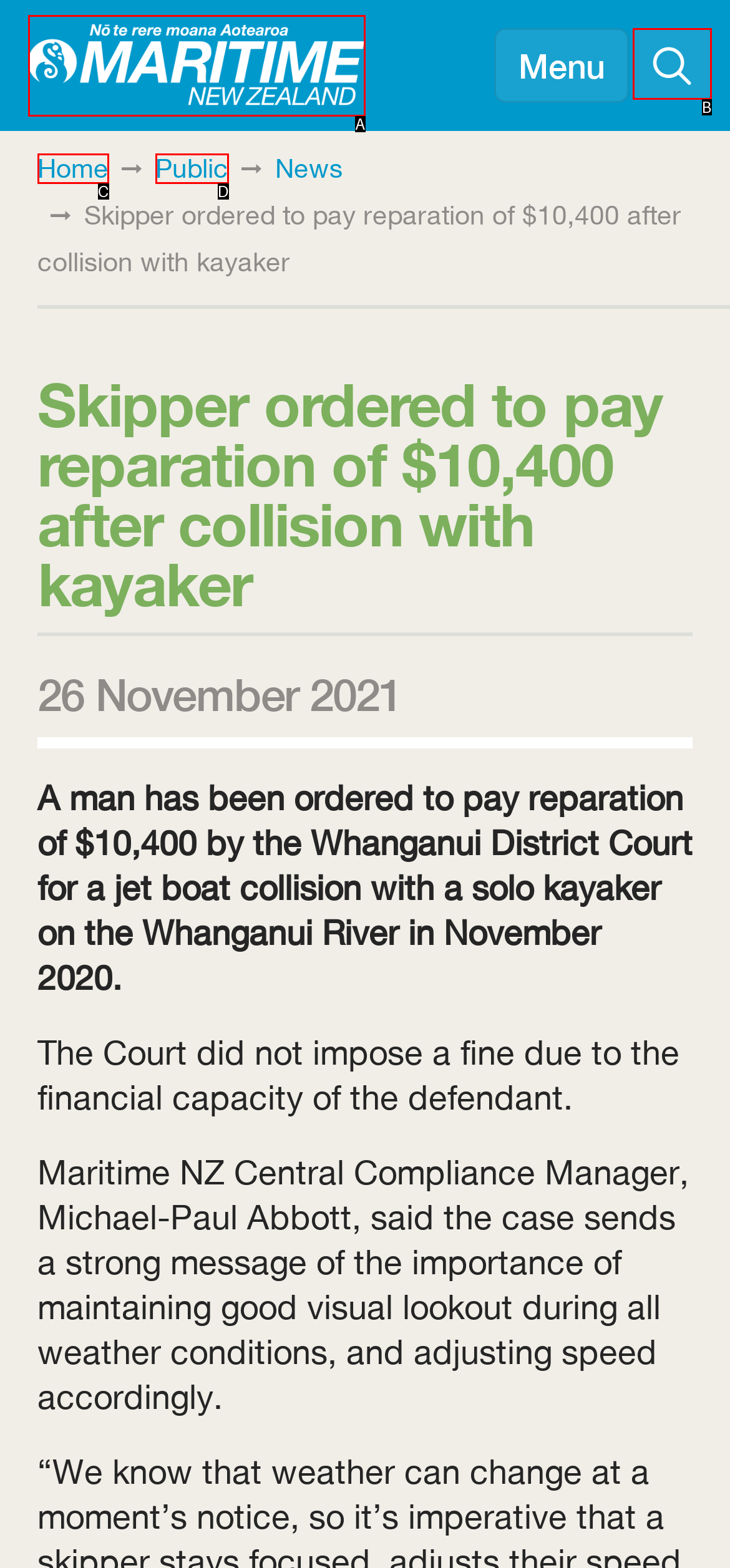Based on the given description: Randall Edwards, identify the correct option and provide the corresponding letter from the given choices directly.

None